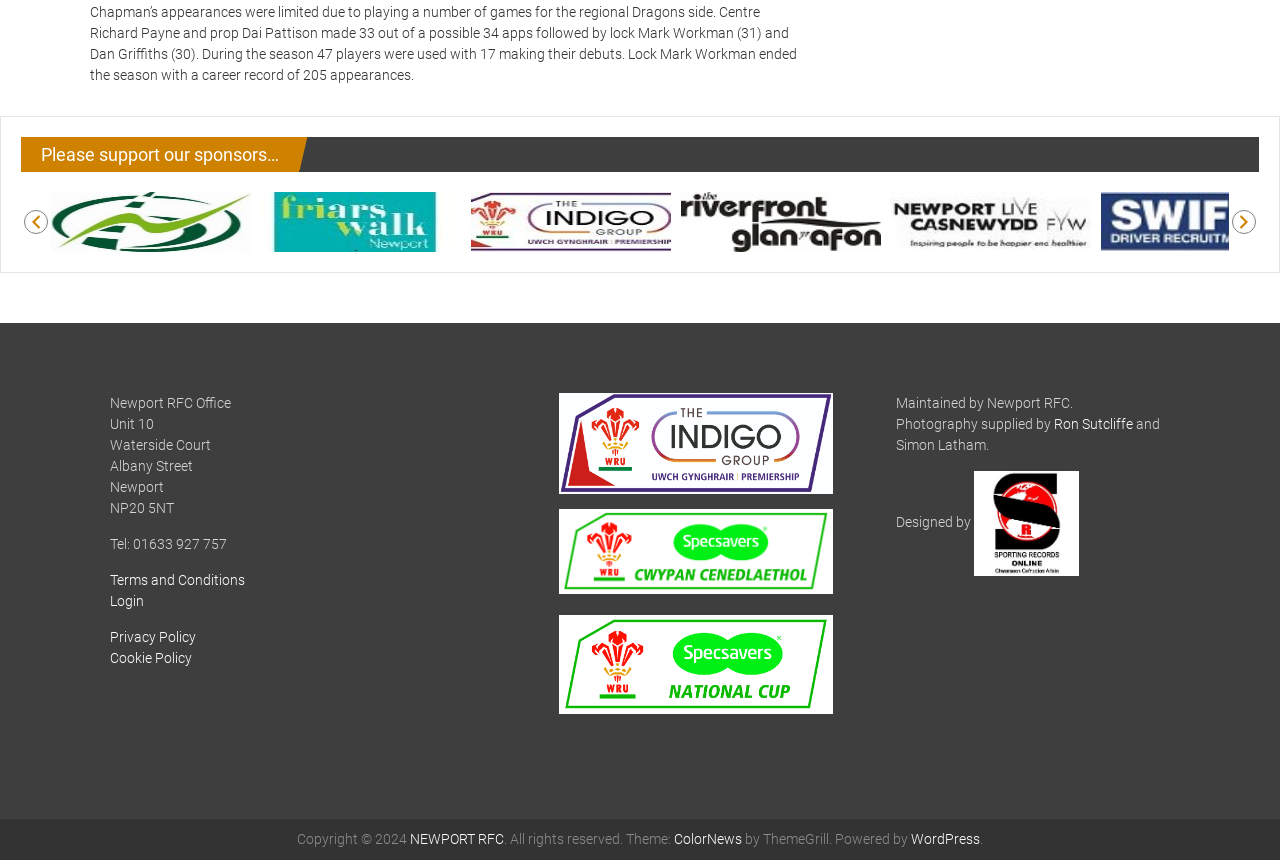Using the description "Login", locate and provide the bounding box of the UI element.

[0.086, 0.69, 0.113, 0.708]